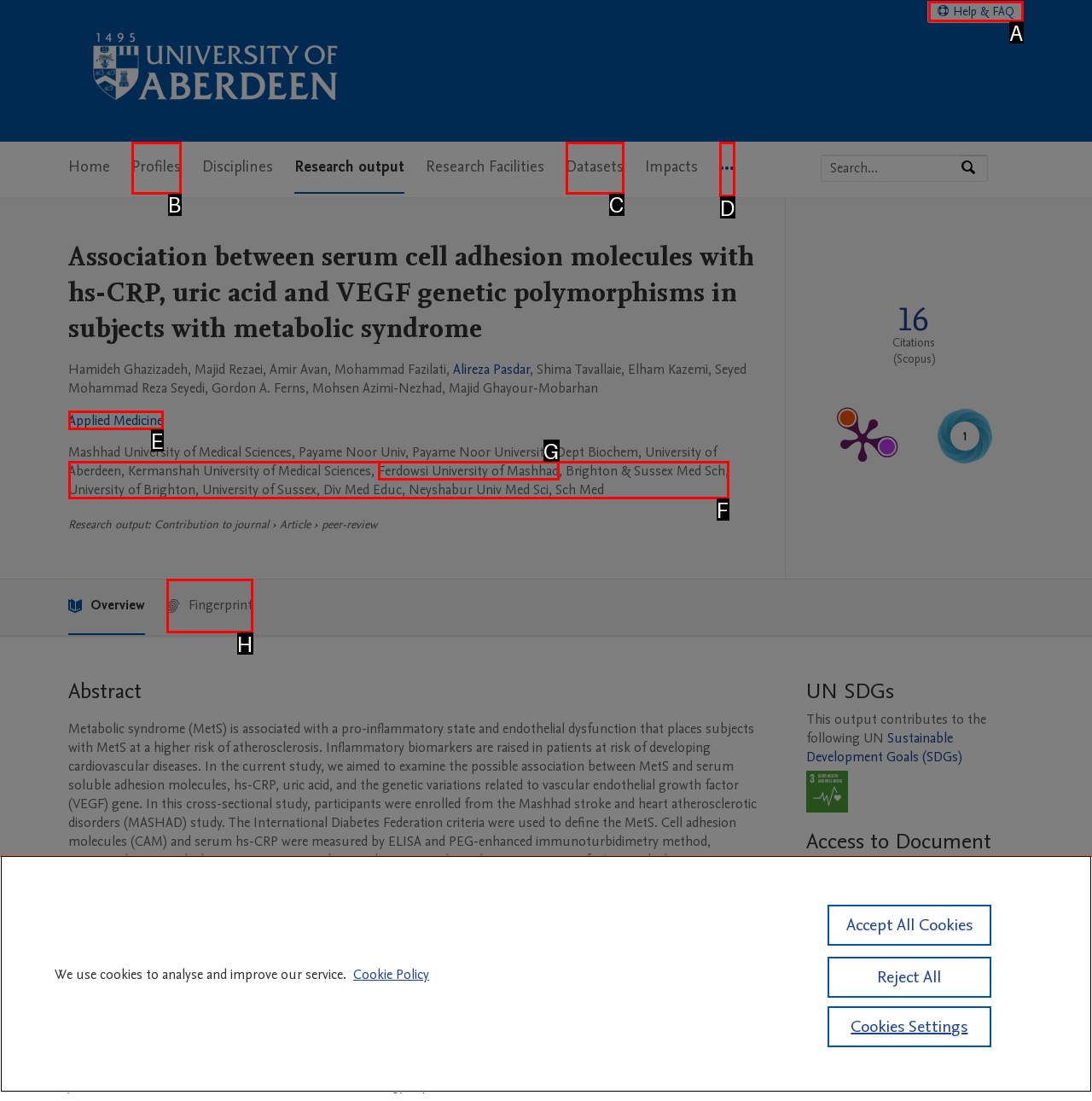Which option should be clicked to execute the following task: View more navigation options? Respond with the letter of the selected option.

D